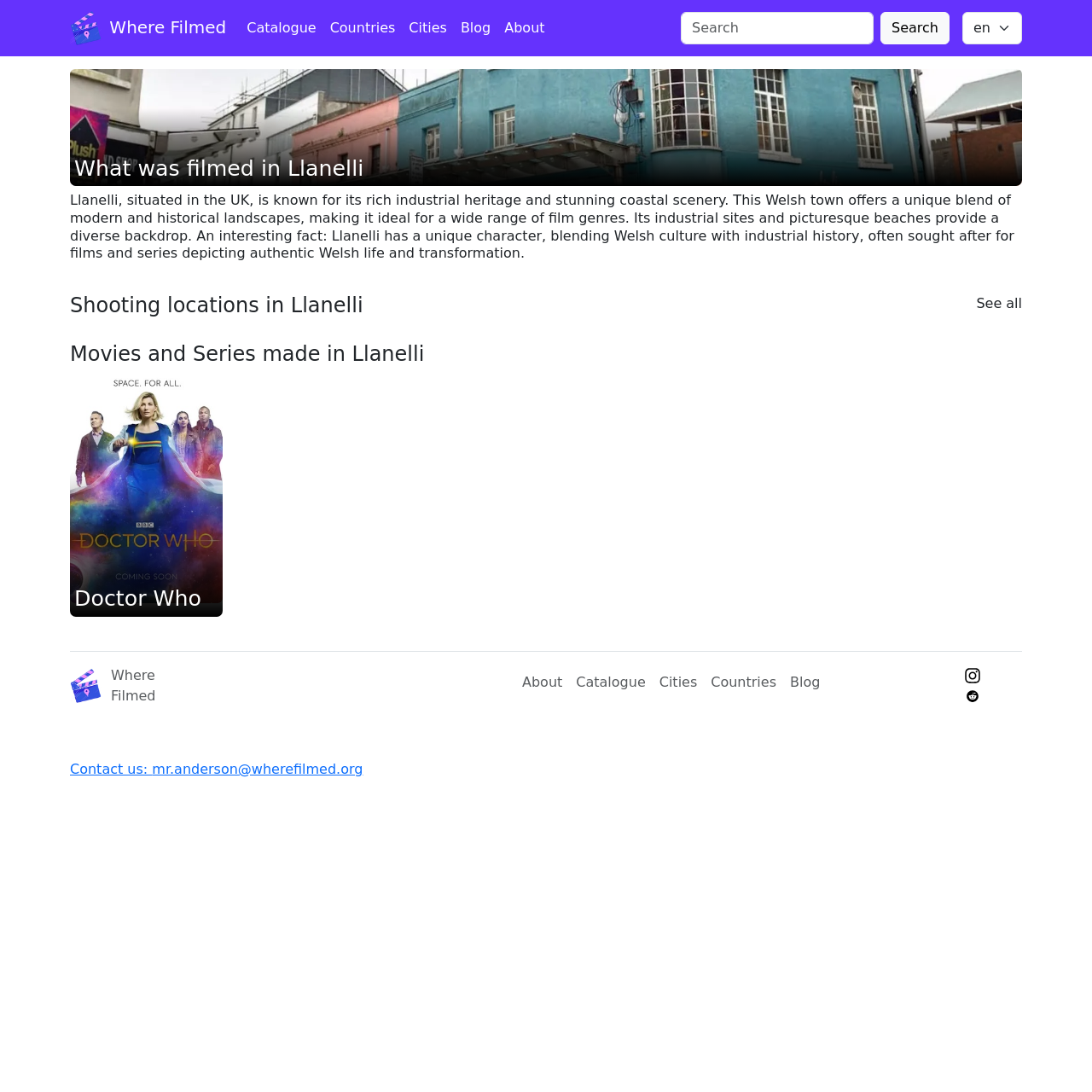What is the contact email address provided on the webpage?
Look at the image and provide a detailed response to the question.

The contact email address is provided at the bottom of the webpage, and it is mr.anderson@wherefilmed.org. This suggests that users can contact the webpage administrator or owner through this email address for any queries or feedback.